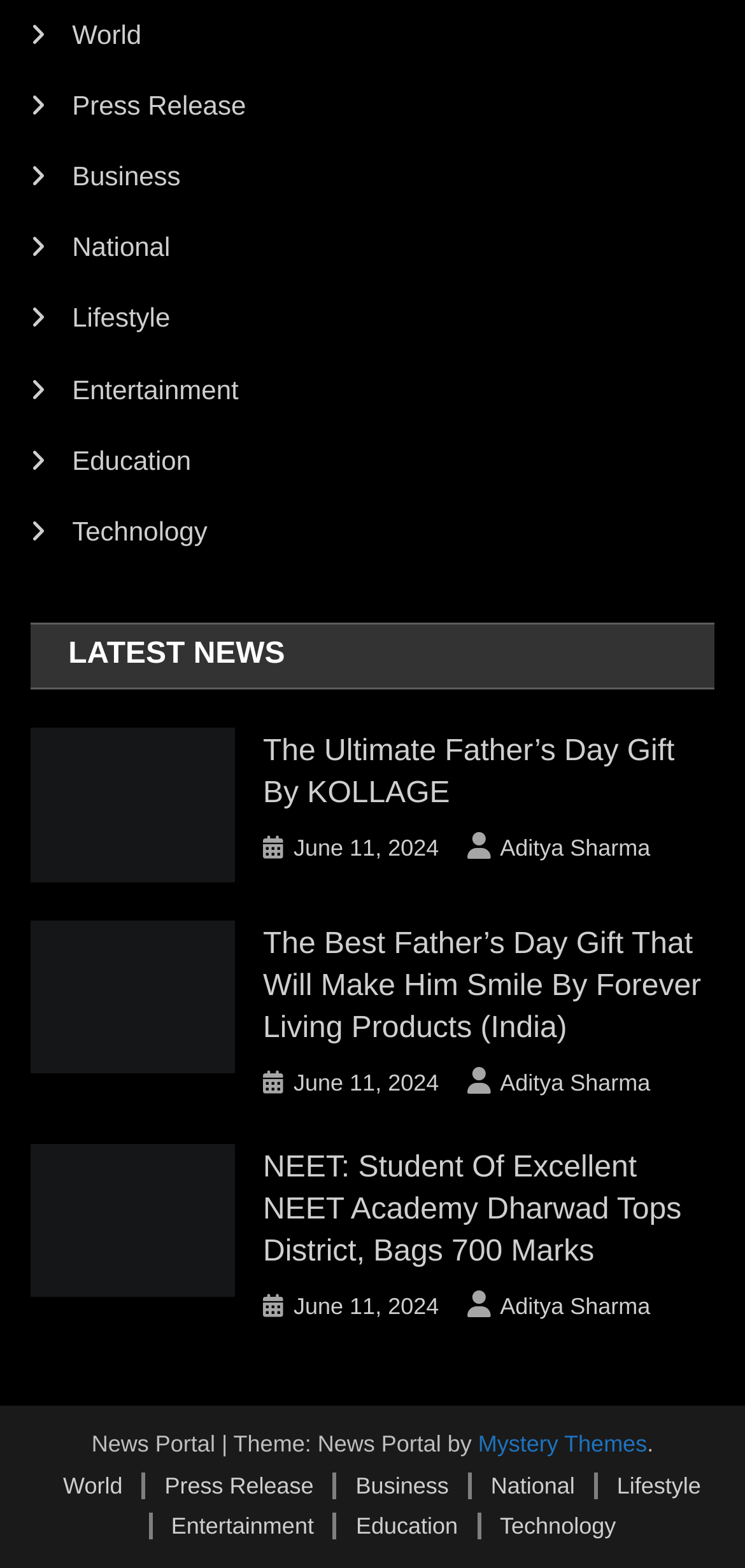Locate the bounding box coordinates of the element you need to click to accomplish the task described by this instruction: "View the article about Father’s Day Gift".

[0.353, 0.466, 0.96, 0.52]